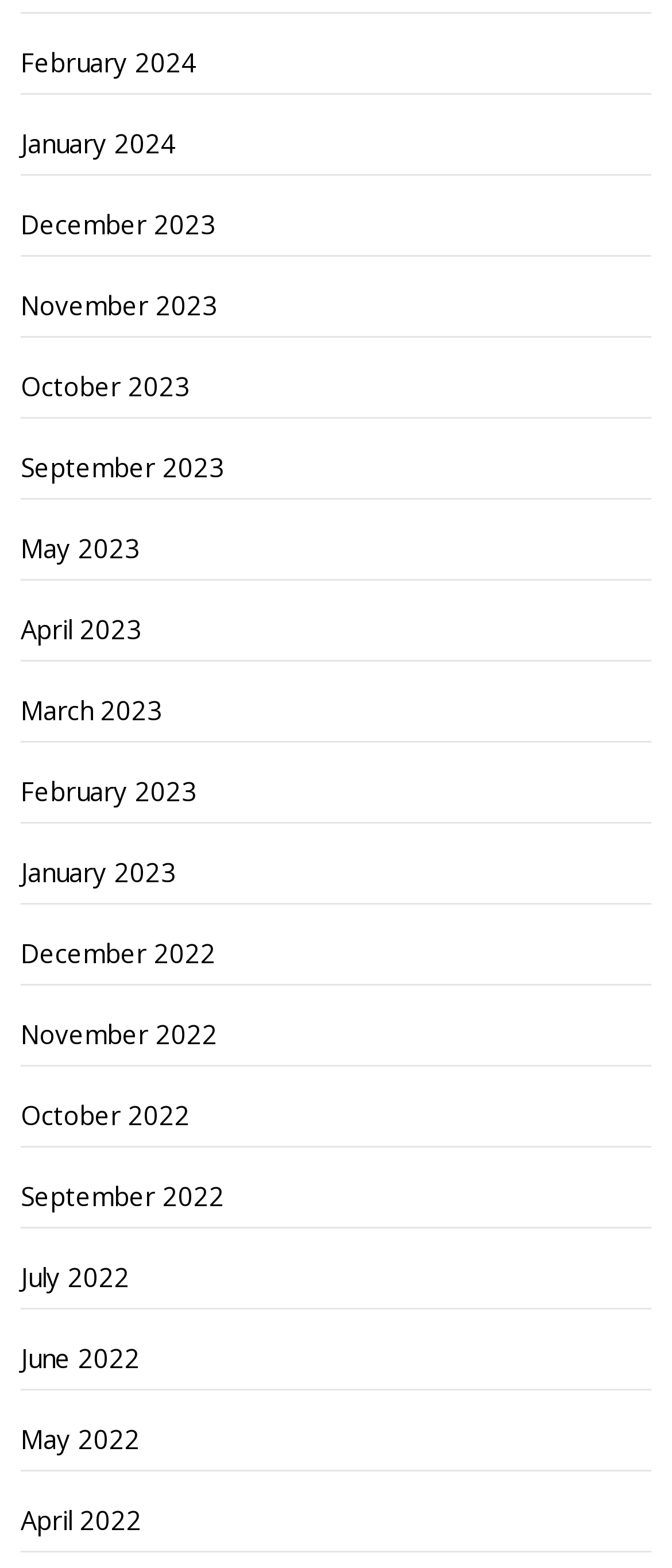Please locate the bounding box coordinates of the element that should be clicked to complete the given instruction: "view February 2024".

[0.031, 0.02, 0.969, 0.061]